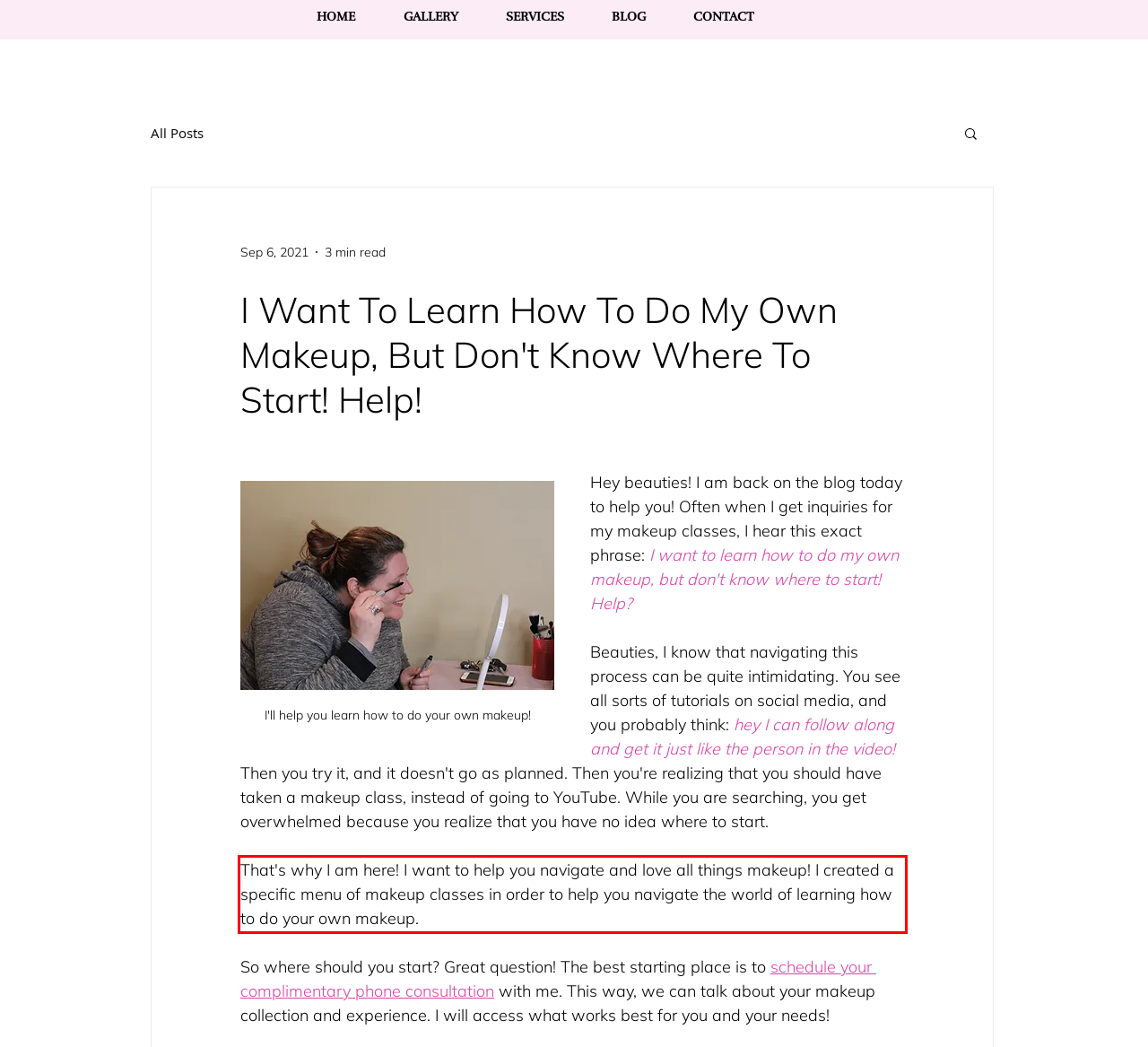Please look at the screenshot provided and find the red bounding box. Extract the text content contained within this bounding box.

That's why I am here! I want to help you navigate and love all things makeup! I created a specific menu of makeup classes in order to help you navigate the world of learning how to do your own makeup.